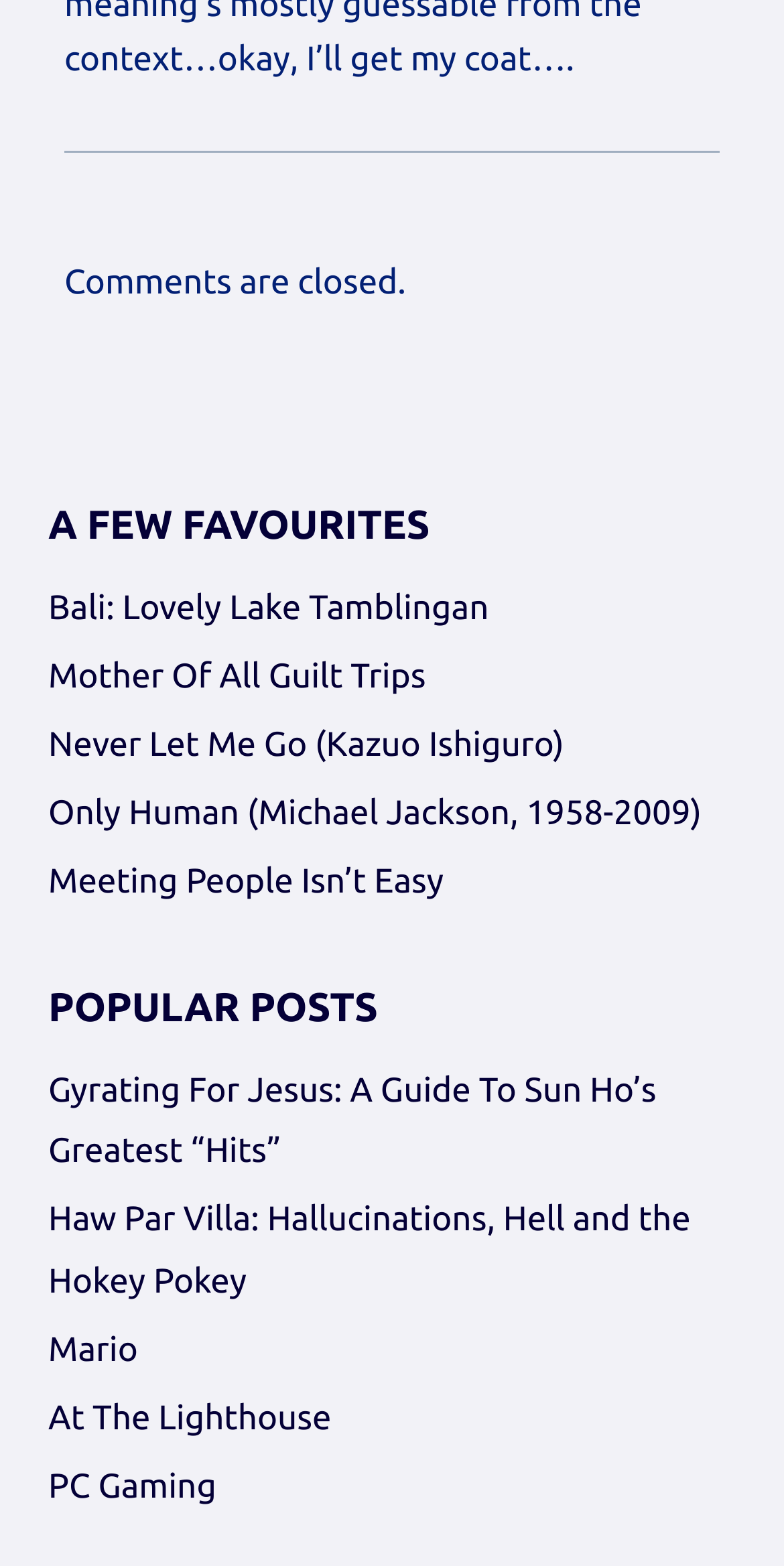Identify the bounding box coordinates for the element you need to click to achieve the following task: "view Never Let Me Go book review". Provide the bounding box coordinates as four float numbers between 0 and 1, in the form [left, top, right, bottom].

[0.062, 0.455, 0.938, 0.498]